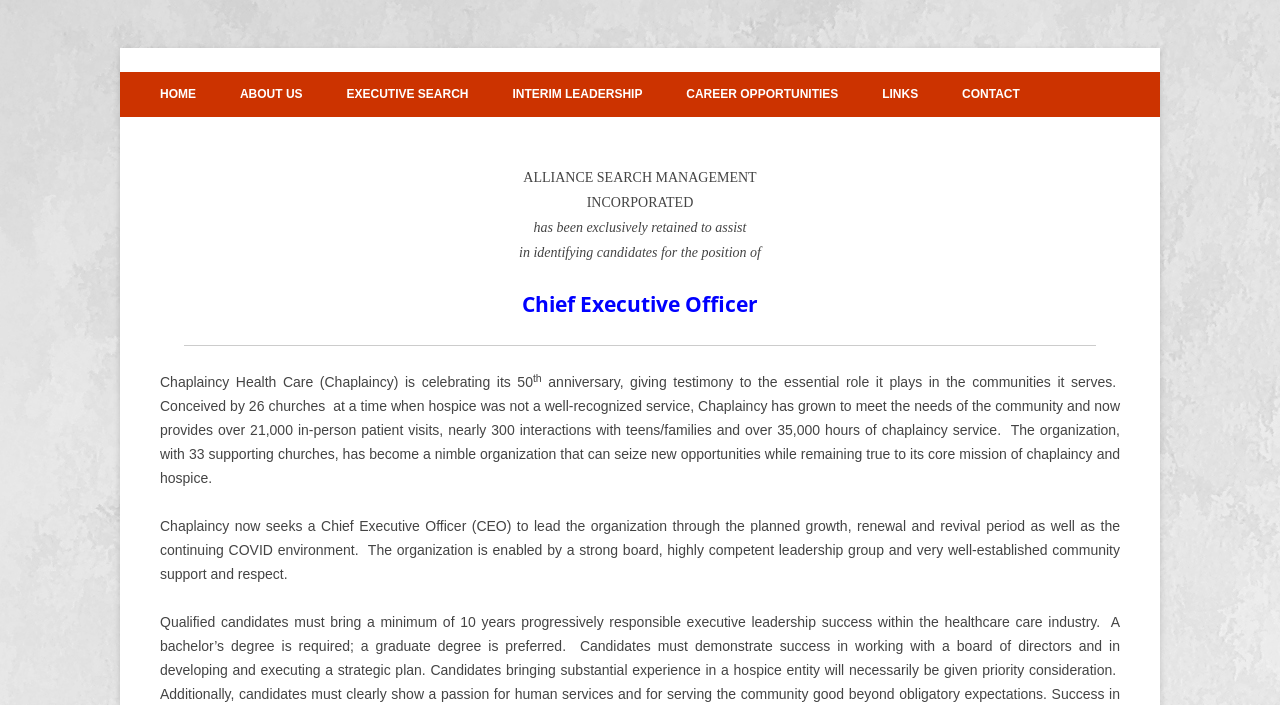Can you specify the bounding box coordinates of the area that needs to be clicked to fulfill the following instruction: "Click Chief Executive Officer"?

[0.125, 0.41, 0.875, 0.455]